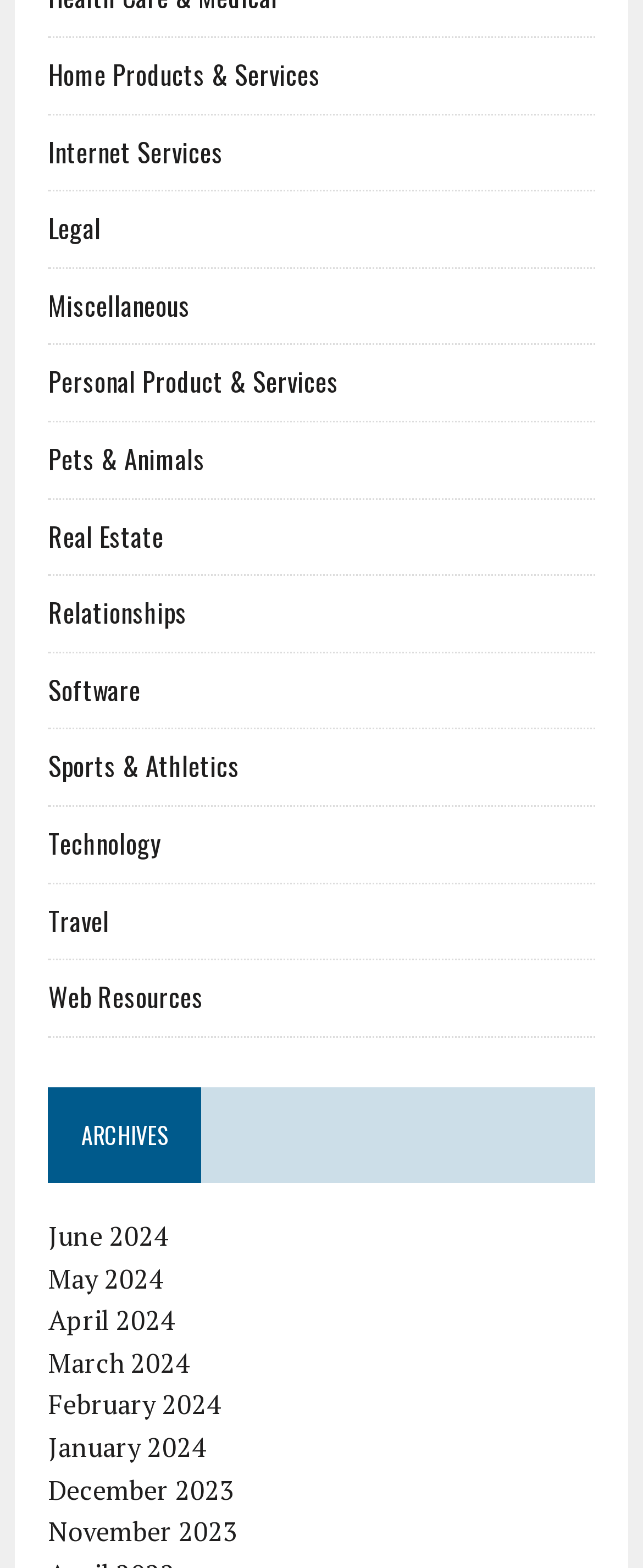Identify the bounding box coordinates of the specific part of the webpage to click to complete this instruction: "visit Internet Services".

[0.075, 0.084, 0.347, 0.109]